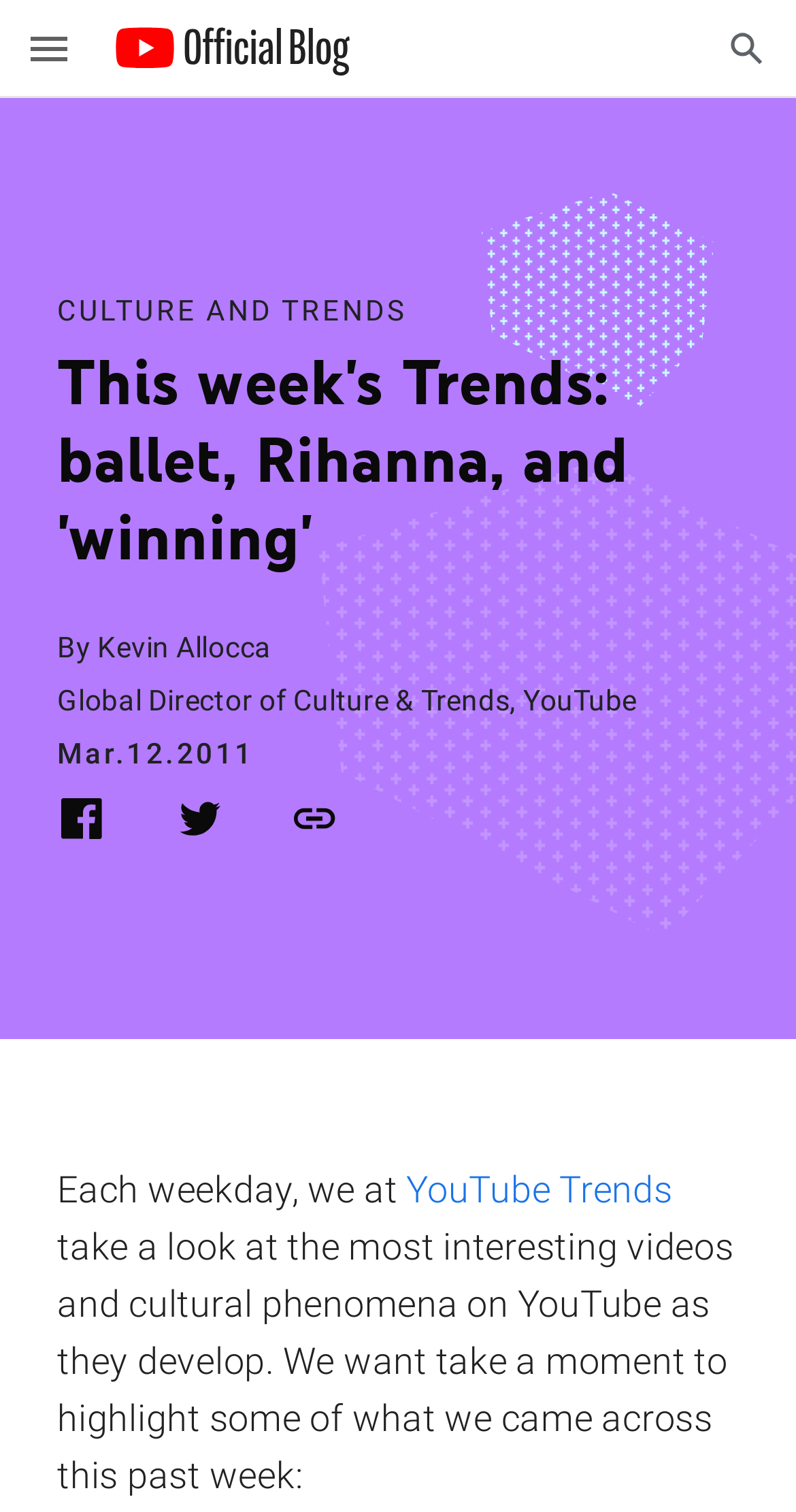Detail the webpage's structure and highlights in your description.

The webpage is a blog post from the YouTube Official Blog, with a title "This week's Trends: ballet, Rihanna, and 'winning'". At the top left, there is a button to toggle the navigation menu, and next to it, the YouTube Official Blog logo is displayed as an image. On the top right, there is a button to open the search function.

Below the top navigation bar, there is a heading that repeats the title of the blog post. The author's name, "By Kevin Allocca", and their title, "Global Director of Culture & Trends, YouTube", are displayed below the heading. The date of the post, "Mar.12.2011", is shown below the author's information.

There are three social media links, Facebook, Twitter, and Copy link, with their respective icons, aligned horizontally below the author's information. 

The main content of the blog post starts with a brief introduction, explaining that the YouTube Trends team takes a look at the most interesting videos and cultural phenomena on YouTube every weekday. The introduction is followed by the main content, which highlights some of the trends found during the past week.